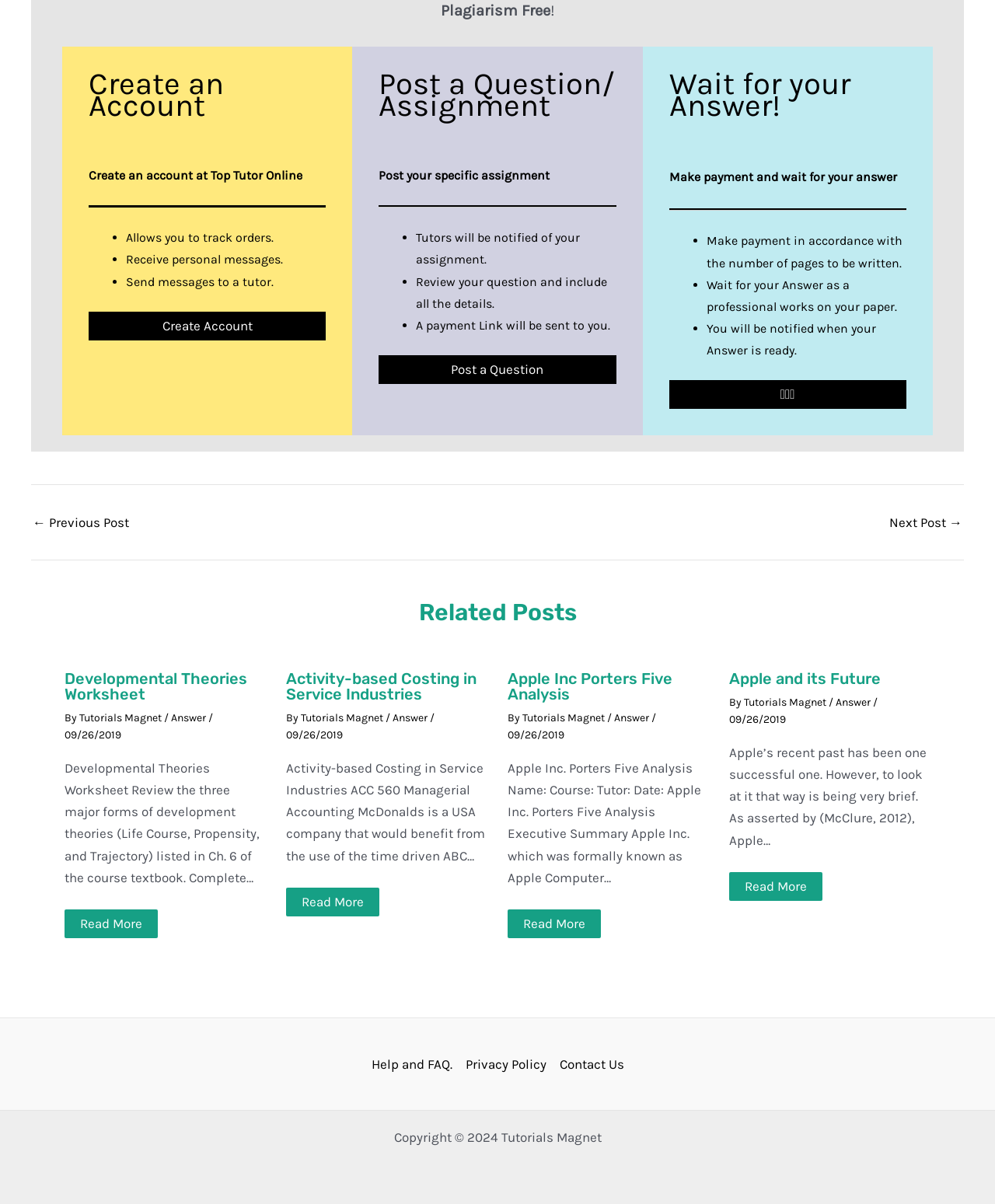Please use the details from the image to answer the following question comprehensively:
How many related posts are listed on the webpage?

There are four related posts listed on the webpage, each with a heading, text, and a 'Read More' link. These posts appear to be related to academic topics, such as developmental theories and activity-based costing.